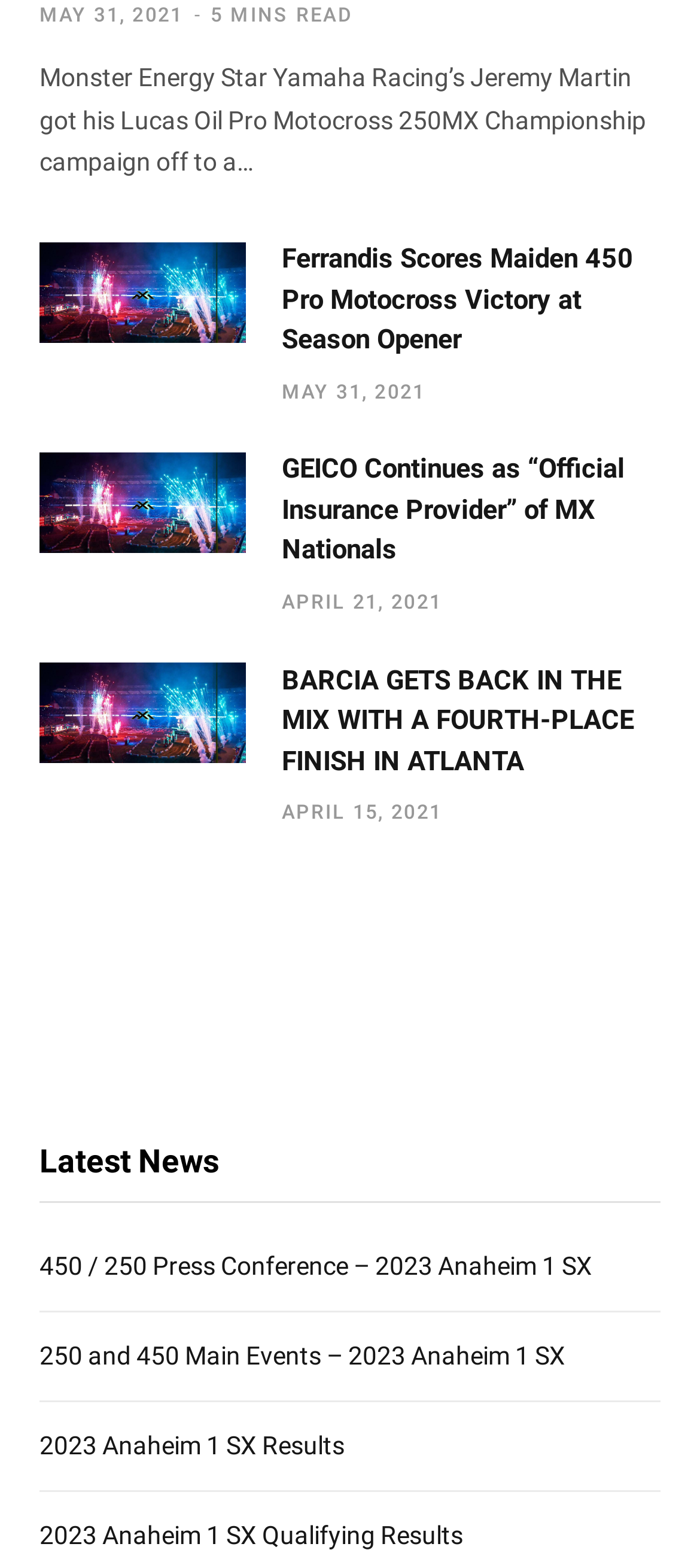Pinpoint the bounding box coordinates of the clickable area needed to execute the instruction: "Watch the 450 / 250 Press Conference – 2023 Anaheim 1 SX". The coordinates should be specified as four float numbers between 0 and 1, i.e., [left, top, right, bottom].

[0.056, 0.798, 0.846, 0.816]